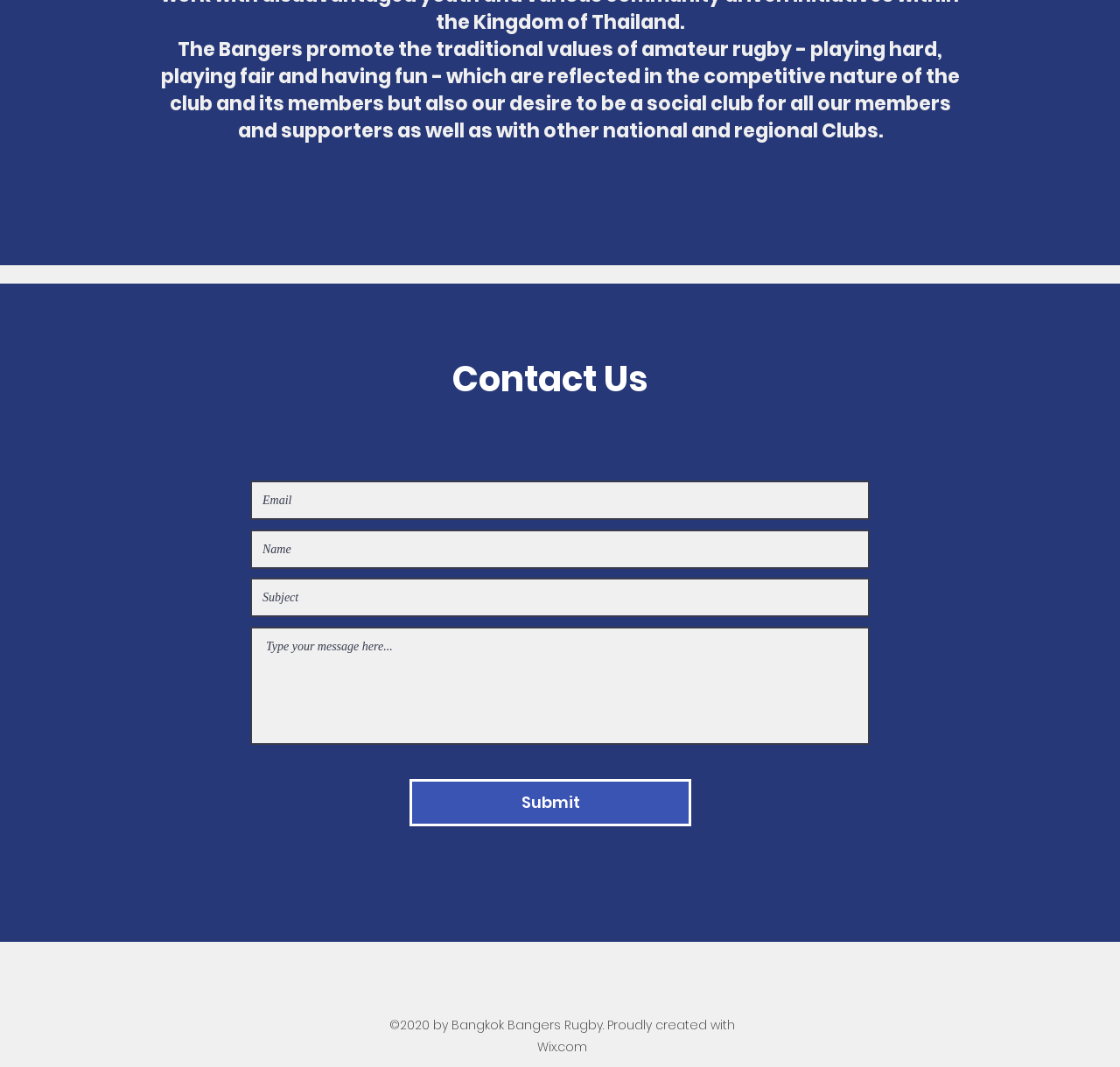What is the copyright year of the website?
Please craft a detailed and exhaustive response to the question.

The StaticText element at the bottom of the webpage mentions '©2020 by Bangkok Bangers Rugby', which indicates that the website's copyright year is 2020.